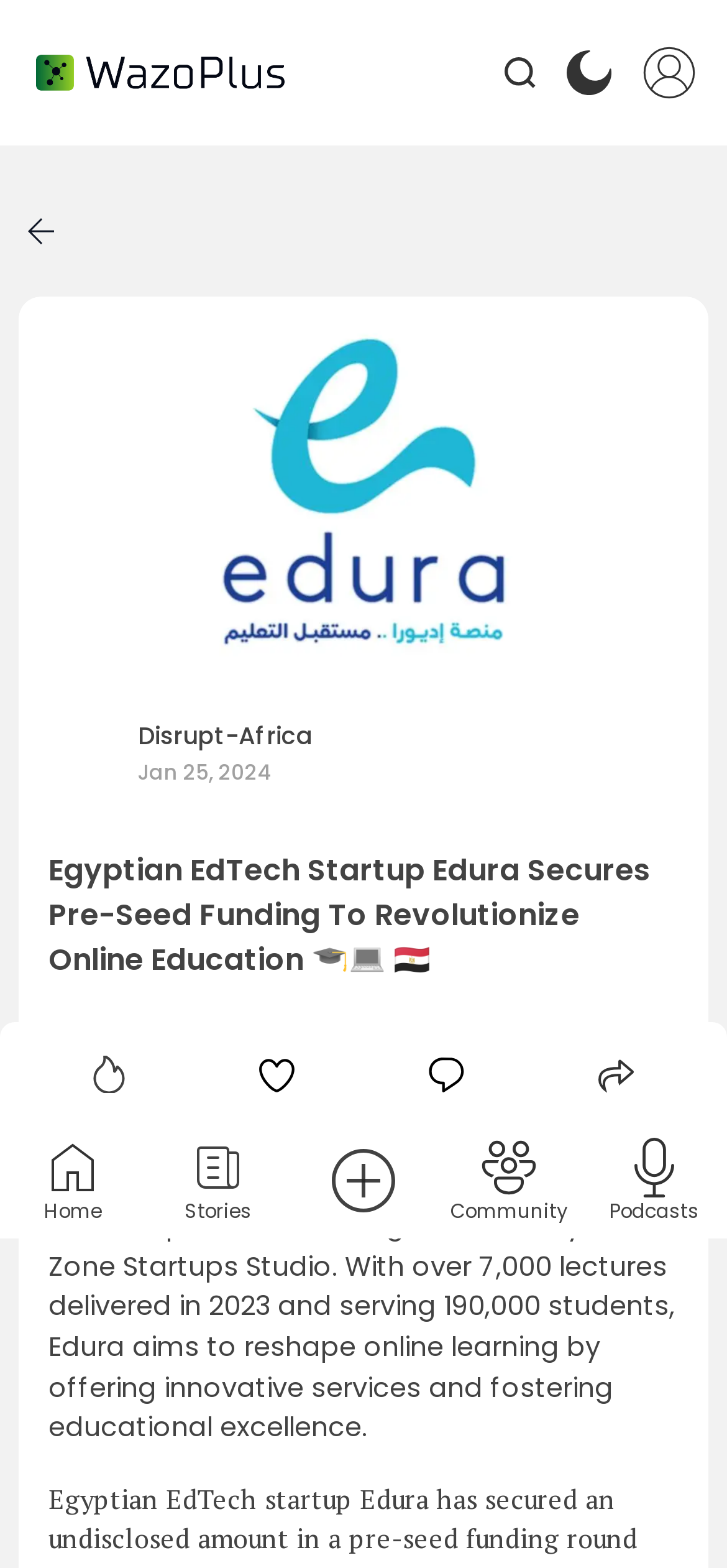What are the main sections of the webpage?
Using the image, respond with a single word or phrase.

Home, Stories, Community, Podcasts